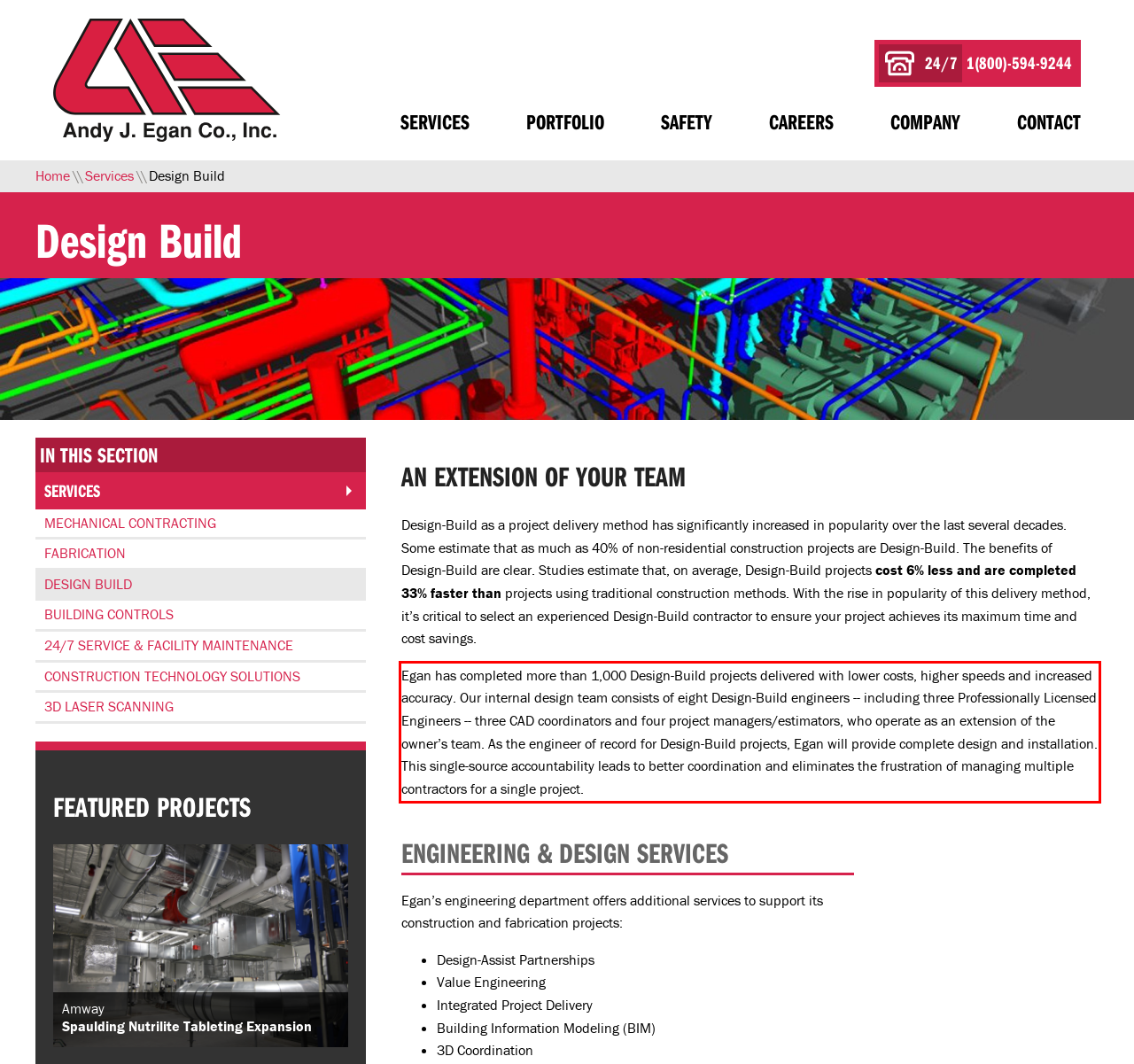Using OCR, extract the text content found within the red bounding box in the given webpage screenshot.

Egan has completed more than 1,000 Design-Build projects delivered with lower costs, higher speeds and increased accuracy. Our internal design team consists of eight Design-Build engineers -- including three Professionally Licensed Engineers -- three CAD coordinators and four project managers/estimators, who operate as an extension of the owner’s team. As the engineer of record for Design-Build projects, Egan will provide complete design and installation. This single-source accountability leads to better coordination and eliminates the frustration of managing multiple contractors for a single project.